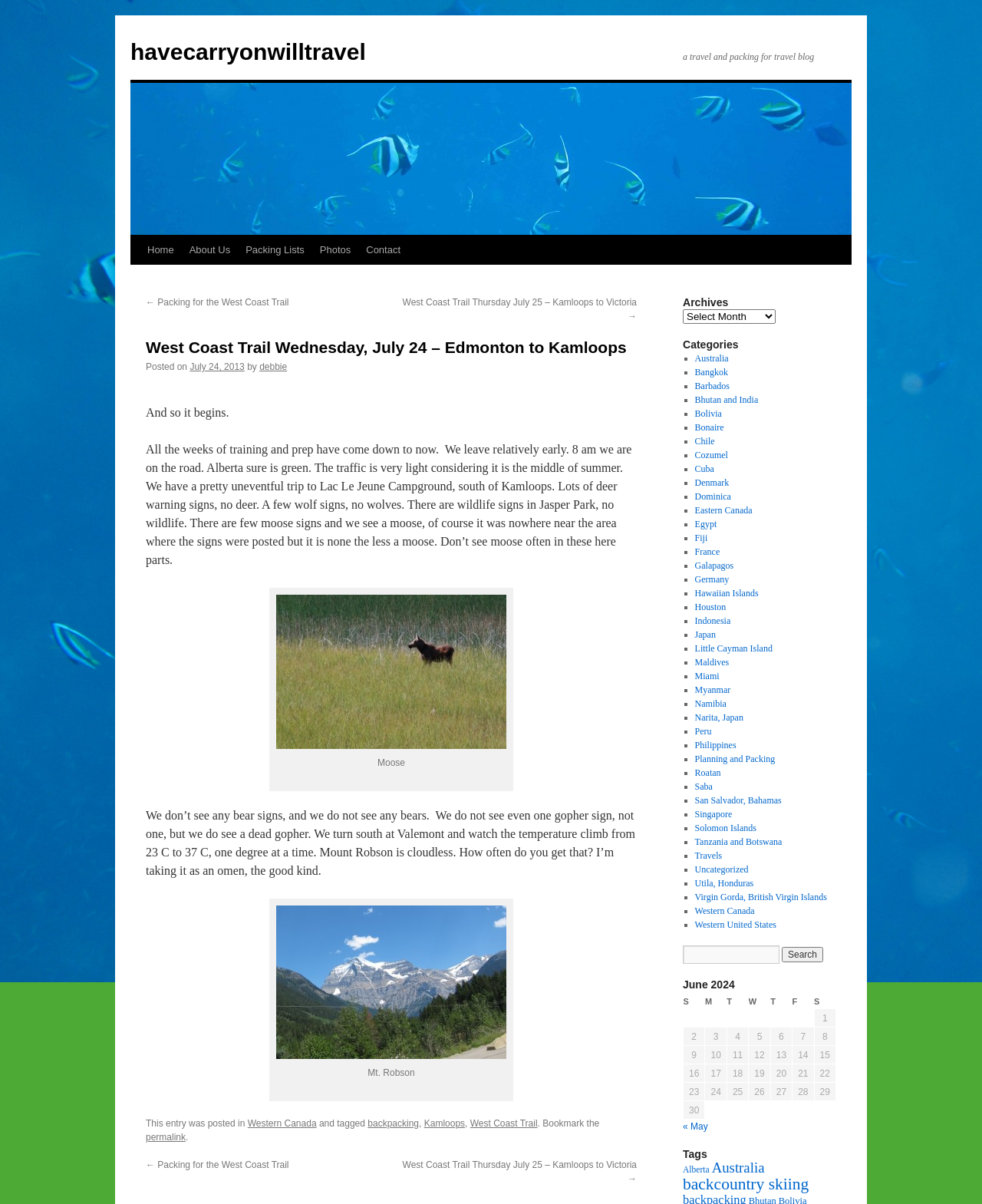Using the element description provided, determine the bounding box coordinates in the format (top-left x, top-left y, bottom-right x, bottom-right y). Ensure that all values are floating point numbers between 0 and 1. Element description: West Coast Trail

[0.479, 0.929, 0.547, 0.938]